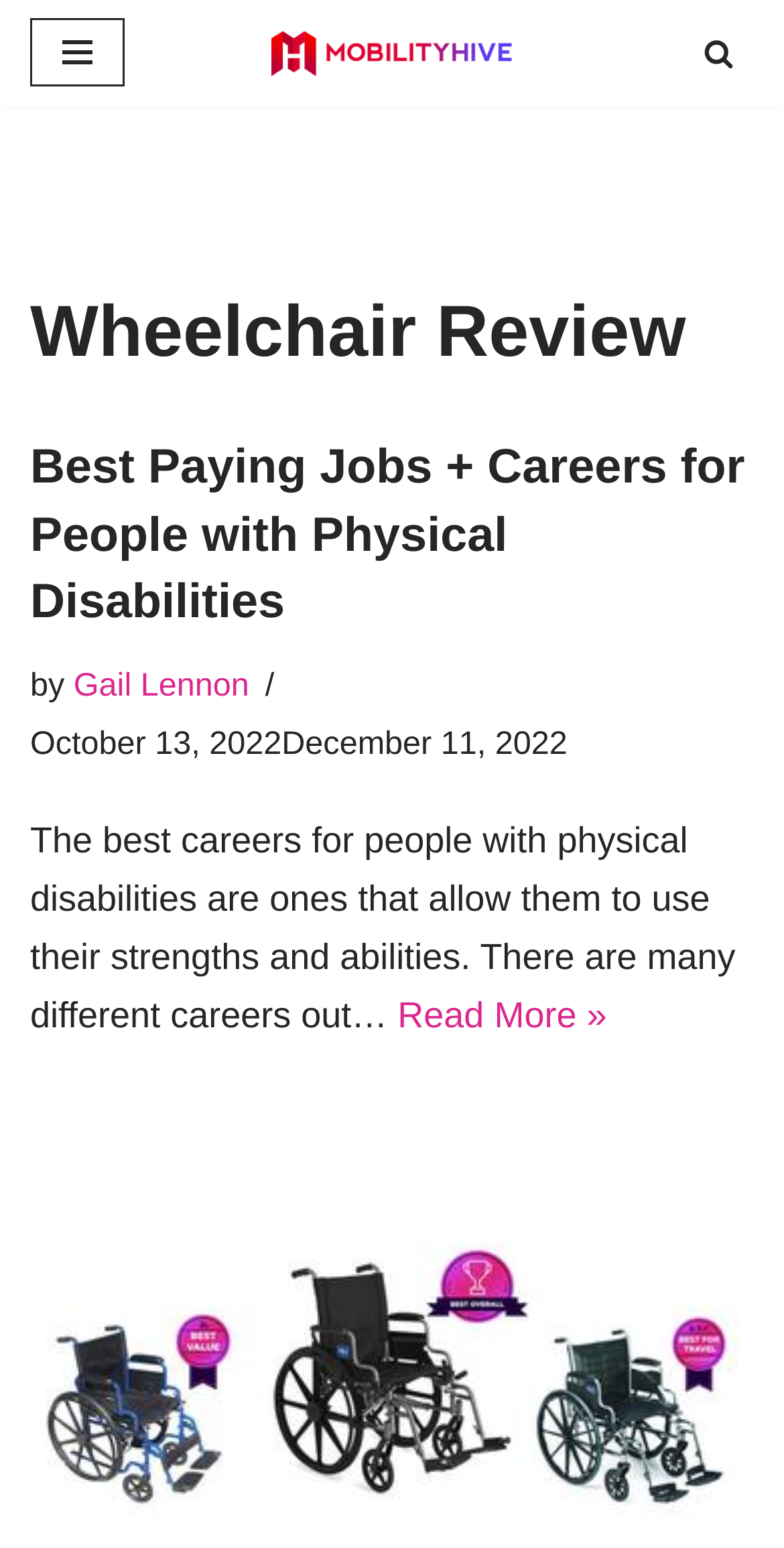Given the element description aria-label="Search", identify the bounding box coordinates for the UI element on the webpage screenshot. The format should be (top-left x, top-left y, bottom-right x, bottom-right y), with values between 0 and 1.

[0.897, 0.025, 0.936, 0.044]